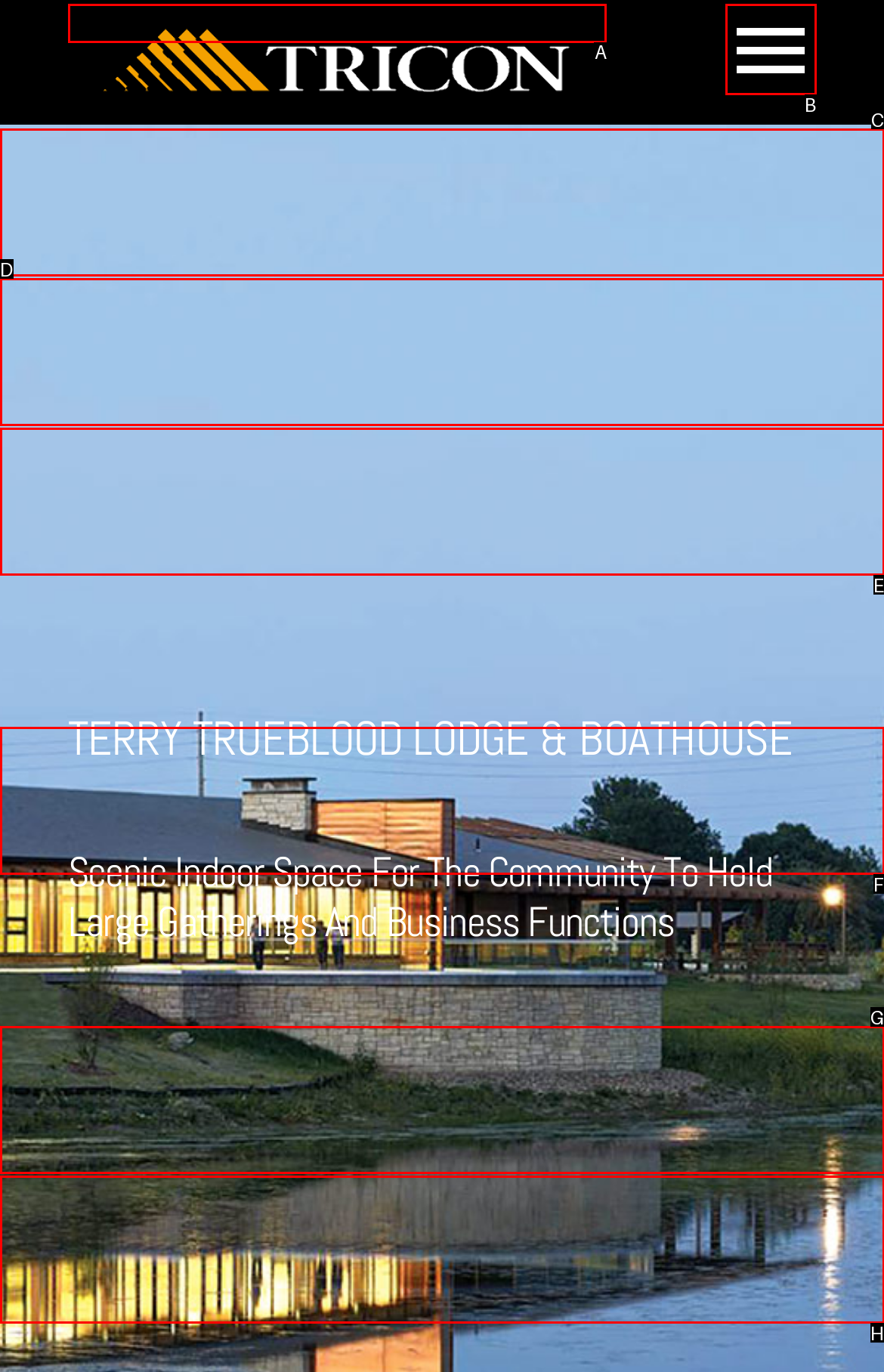For the instruction: Click the Tricon Construction Group Logo, determine the appropriate UI element to click from the given options. Respond with the letter corresponding to the correct choice.

A